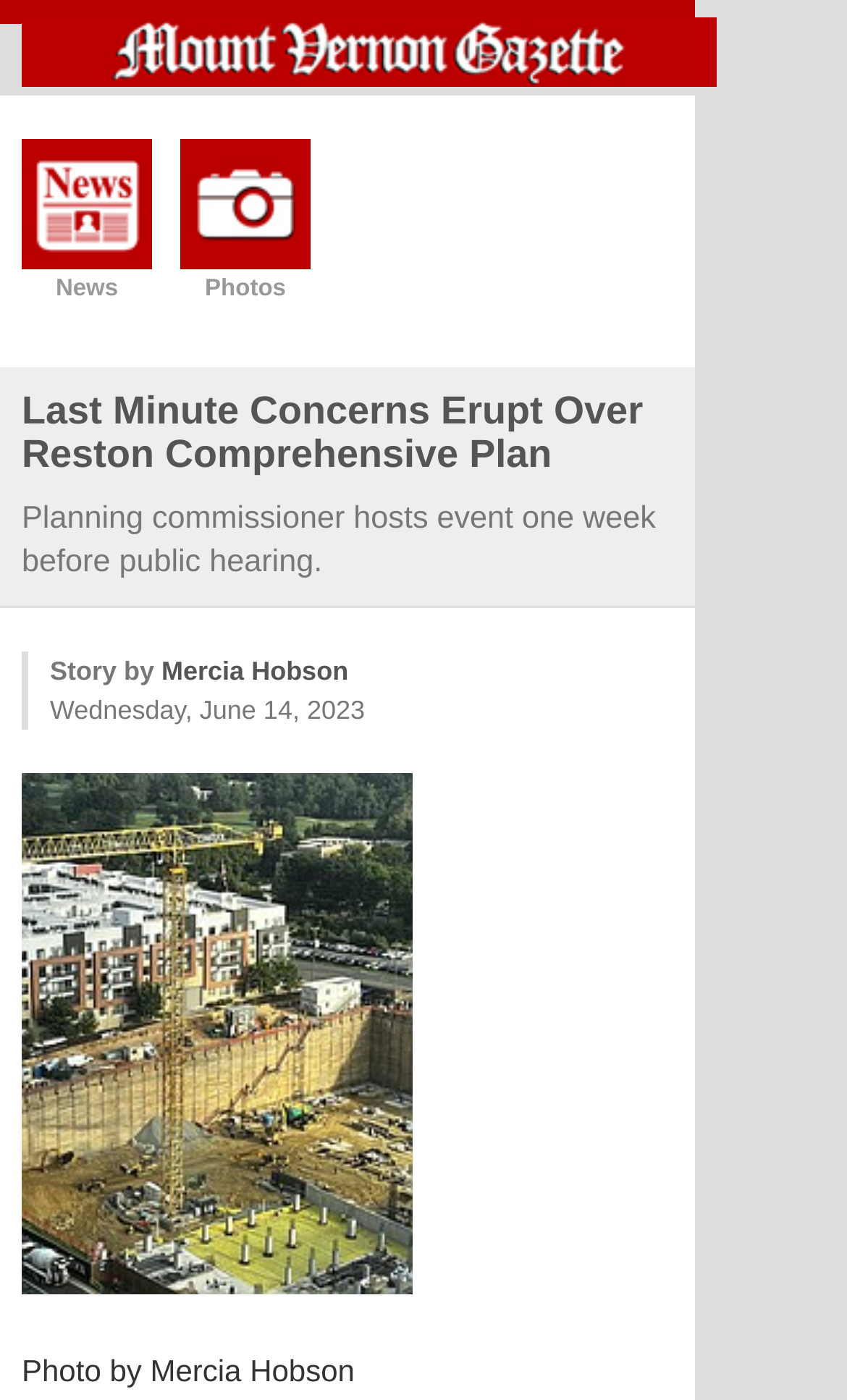Provide your answer in a single word or phrase: 
What is the date of the article?

Wednesday, June 14, 2023